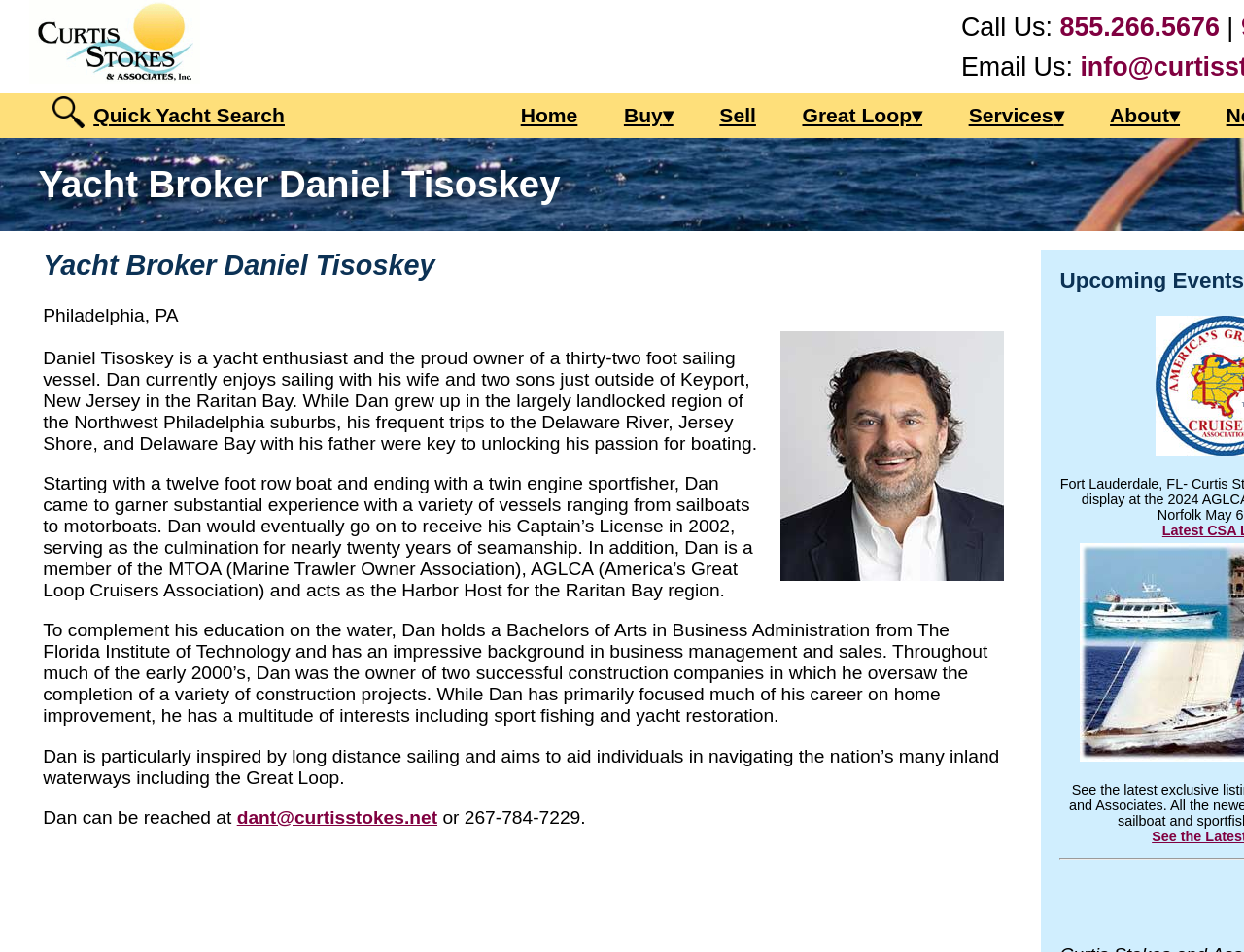What is Daniel Tisoskey's email address? Observe the screenshot and provide a one-word or short phrase answer.

dant@curtisstokes.net